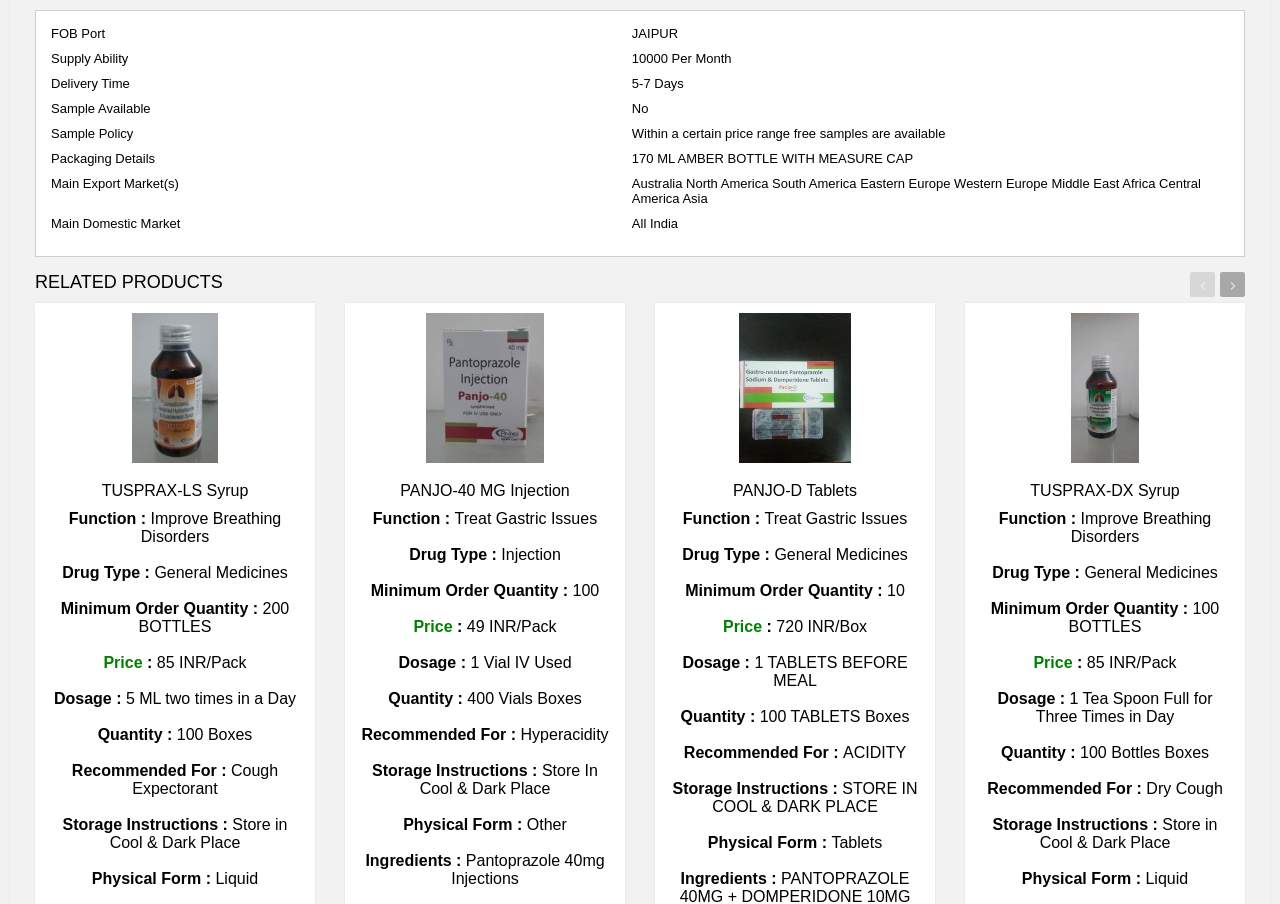What is the price of PANJO-40 MG Injection?
Please answer the question with as much detail as possible using the screenshot.

I searched for the price of PANJO-40 MG Injection on the webpage and found it under the 'Price' section, which is '49 INR/Pack'.